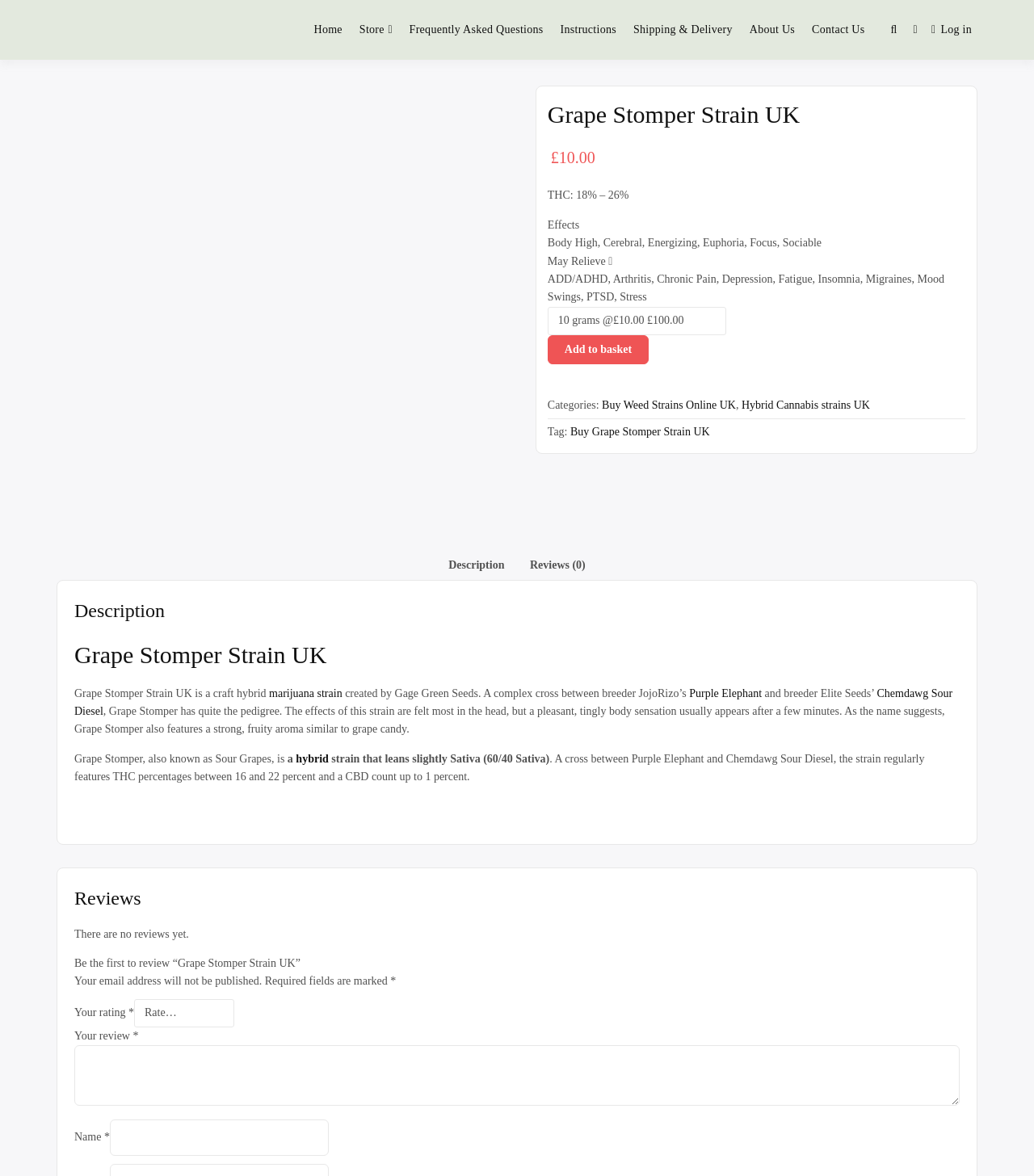What is the rating system used for reviewing Grape Stomper Strain UK?
Based on the screenshot, answer the question with a single word or phrase.

Rating system with stars